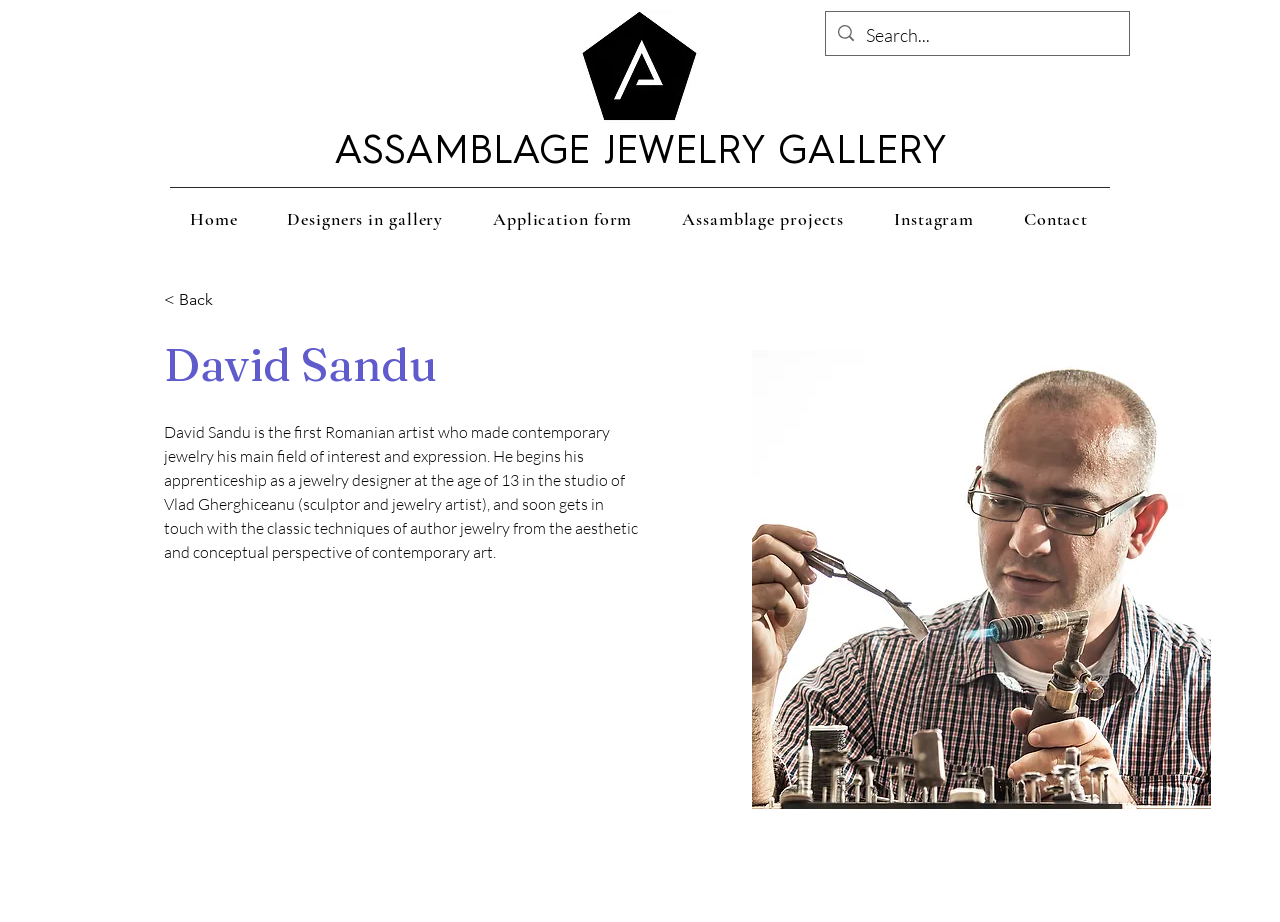How old was David Sandu when he began his apprenticeship?
Answer the question with a single word or phrase, referring to the image.

13